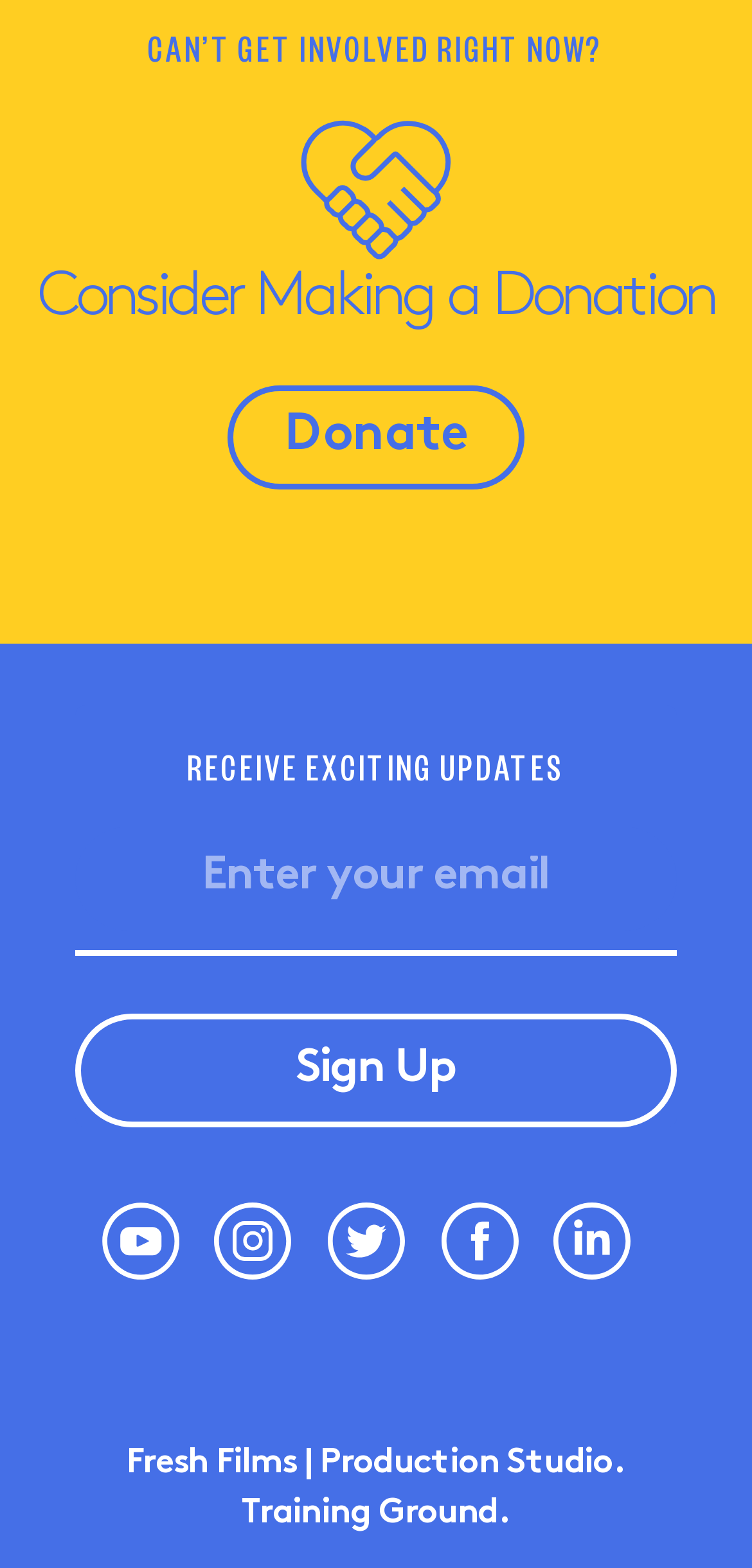Locate the bounding box coordinates of the element that should be clicked to fulfill the instruction: "Visit Fresh Films Instagram".

[0.135, 0.787, 0.264, 0.823]